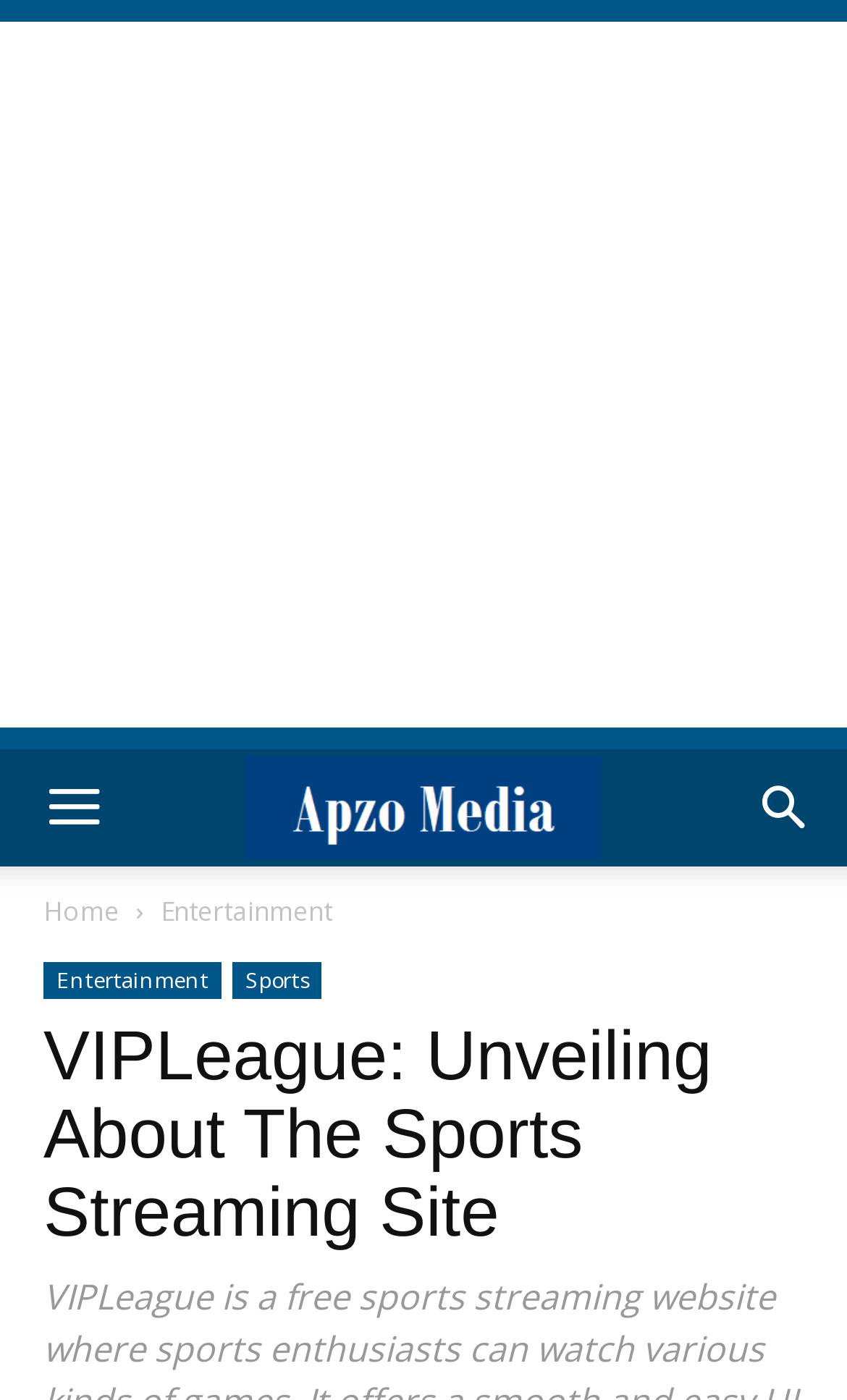Identify the bounding box of the UI element described as follows: "Sports". Provide the coordinates as four float numbers in the range of 0 to 1 [left, top, right, bottom].

[0.274, 0.687, 0.379, 0.714]